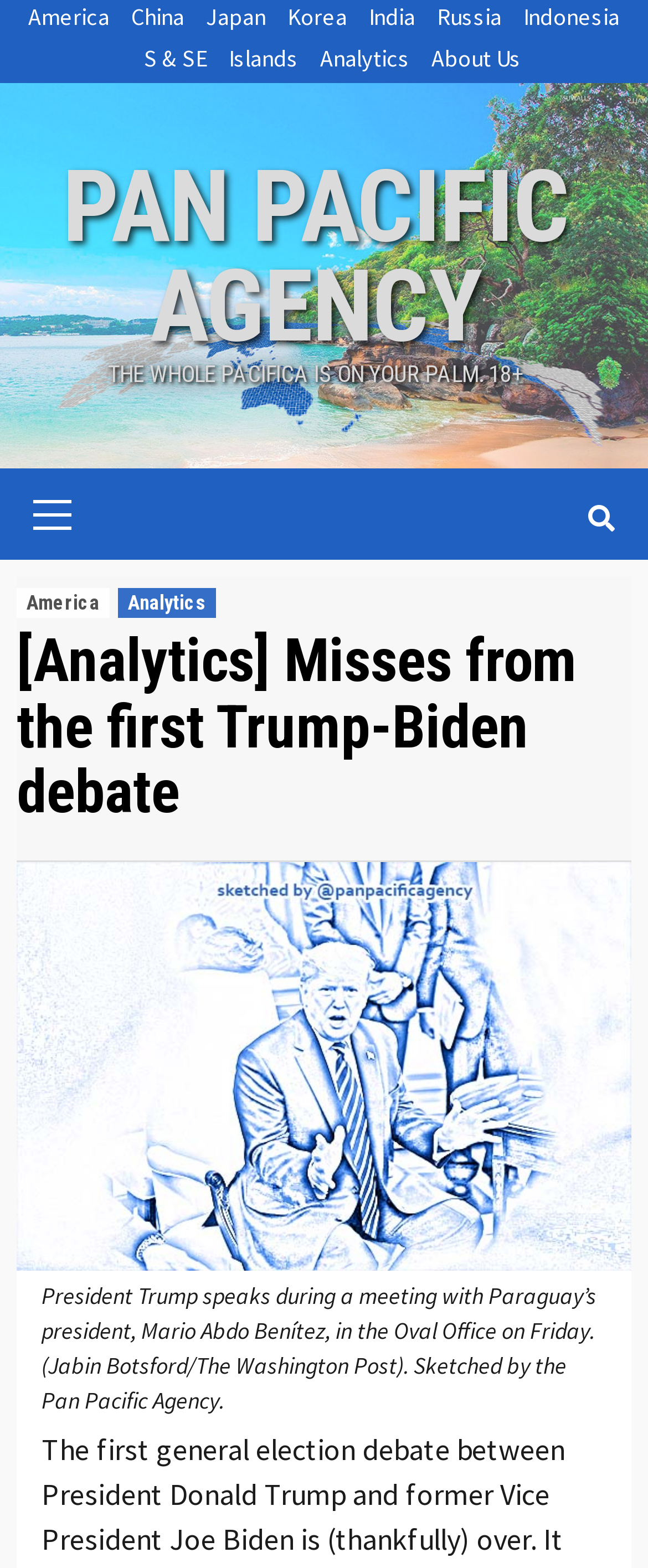Please provide the bounding box coordinates for the element that needs to be clicked to perform the following instruction: "Open Primary Menu". The coordinates should be given as four float numbers between 0 and 1, i.e., [left, top, right, bottom].

[0.026, 0.299, 0.974, 0.357]